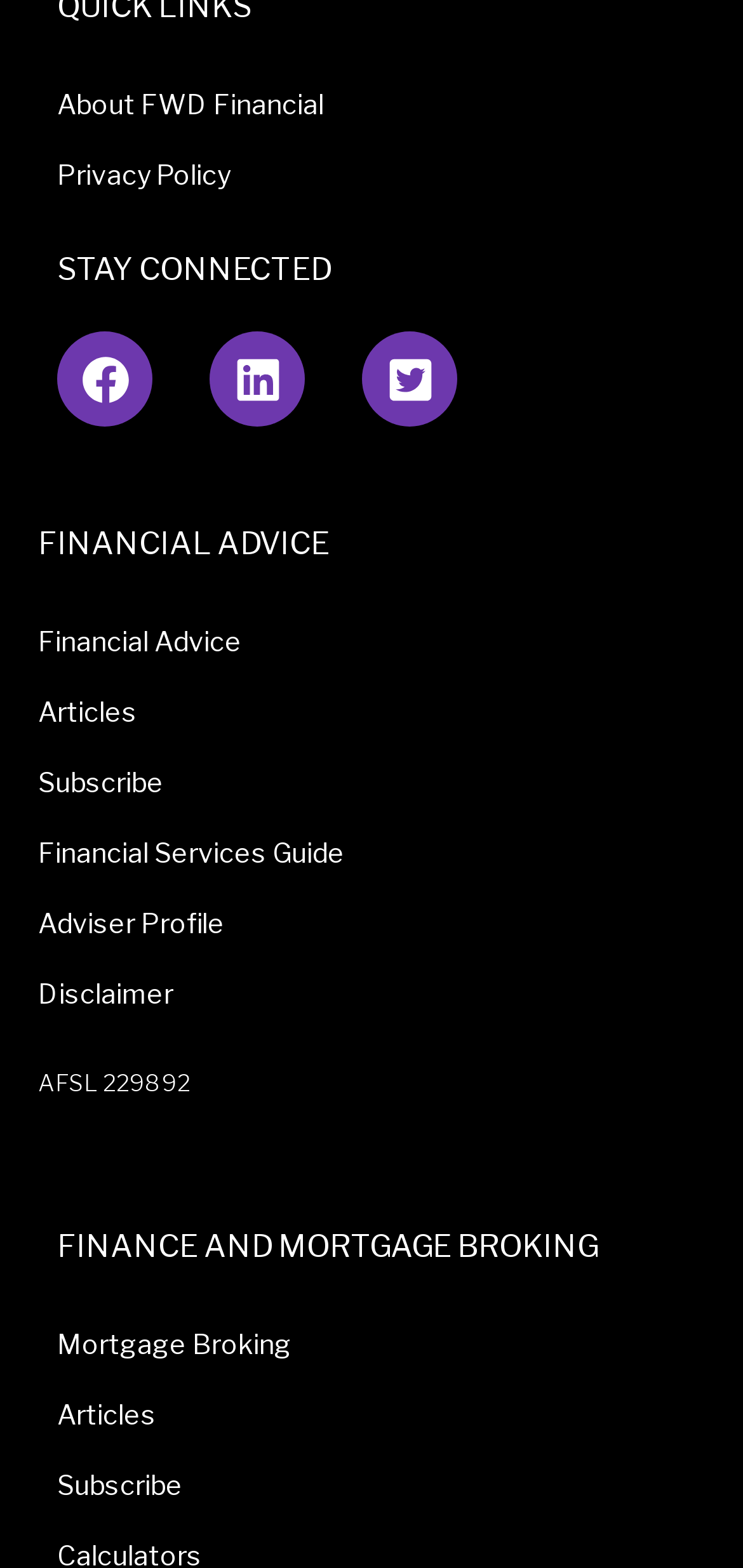Find the bounding box coordinates of the element to click in order to complete the given instruction: "Read Disclaimer."

[0.051, 0.611, 0.949, 0.656]